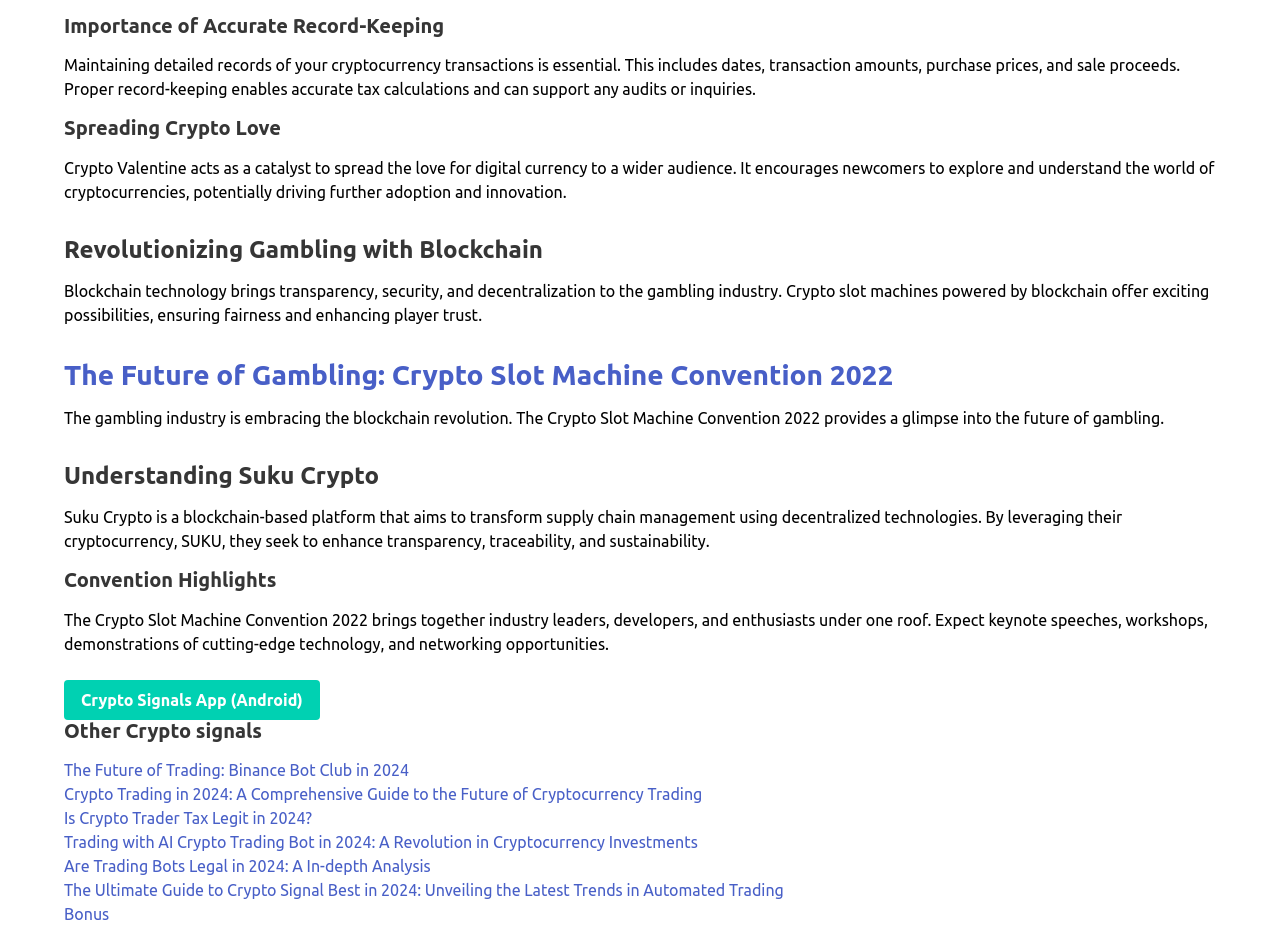What is the main topic of the webpage?
Respond to the question with a single word or phrase according to the image.

Cryptocurrency